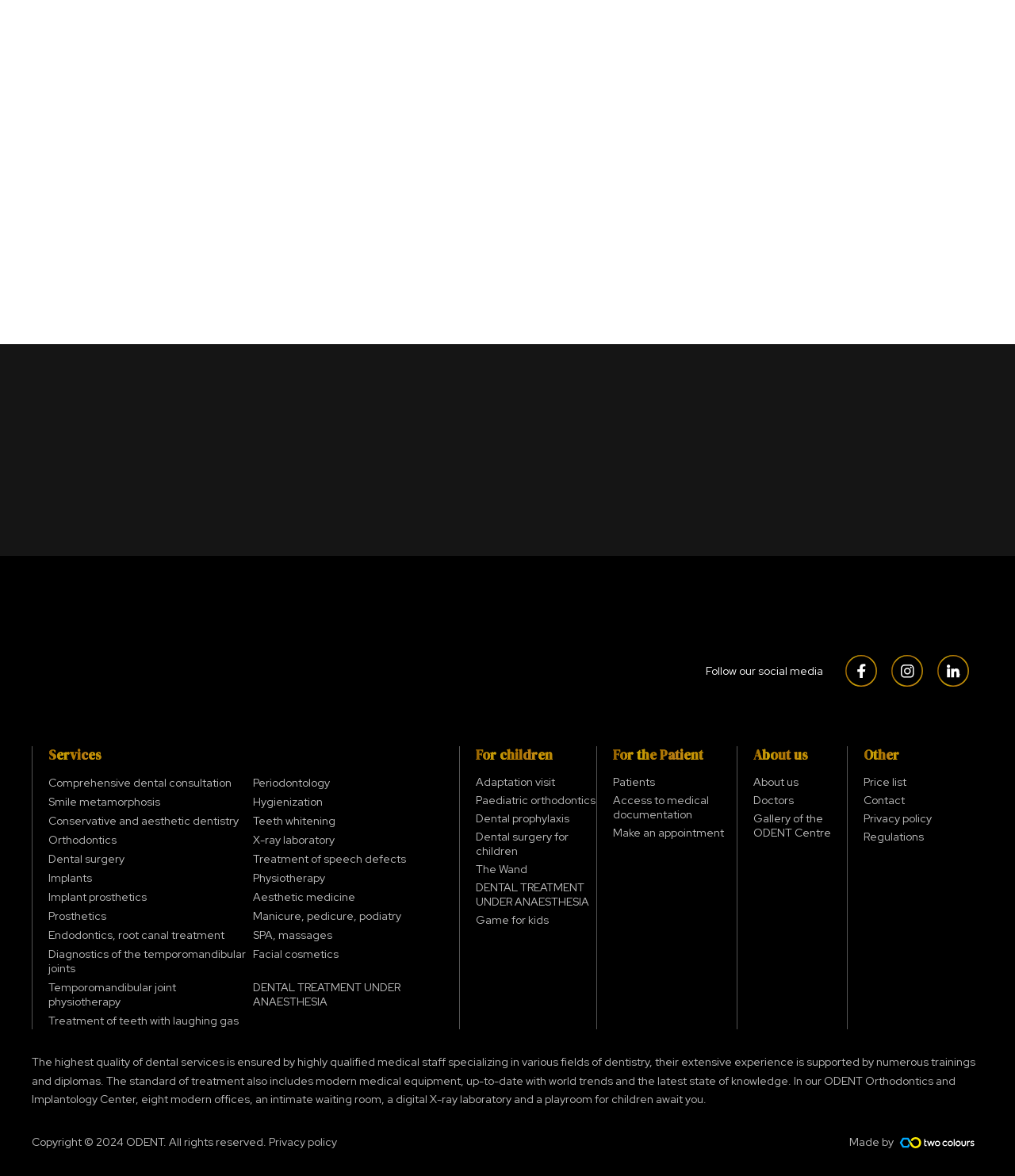What is the purpose of the 'Make an appointment' button?
Kindly offer a detailed explanation using the data available in the image.

The 'Make an appointment' button is an image with the text 'make an odent appointment' and it is linked to a page that allows users to book an appointment, which suggests that the purpose of this button is to enable users to book an appointment.